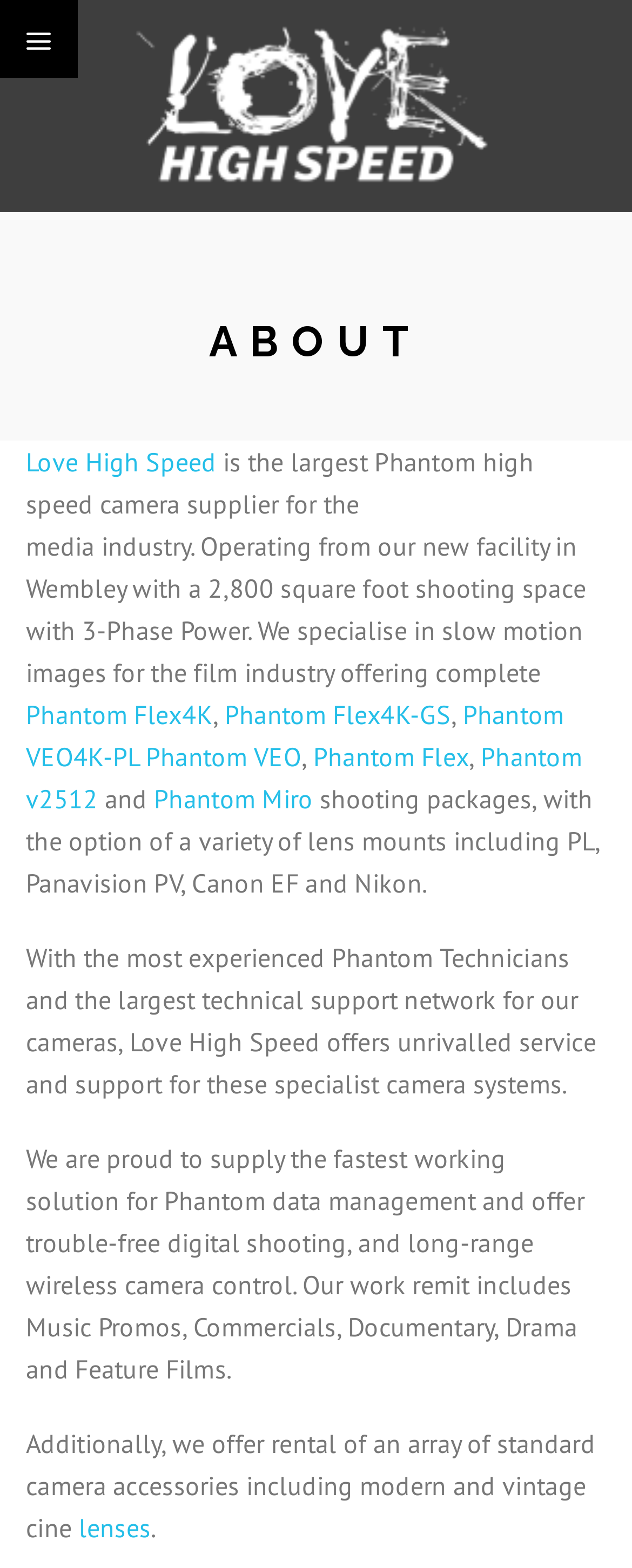Determine the bounding box coordinates of the area to click in order to meet this instruction: "Click the 'Phantom Flex4K' link".

[0.041, 0.445, 0.337, 0.466]